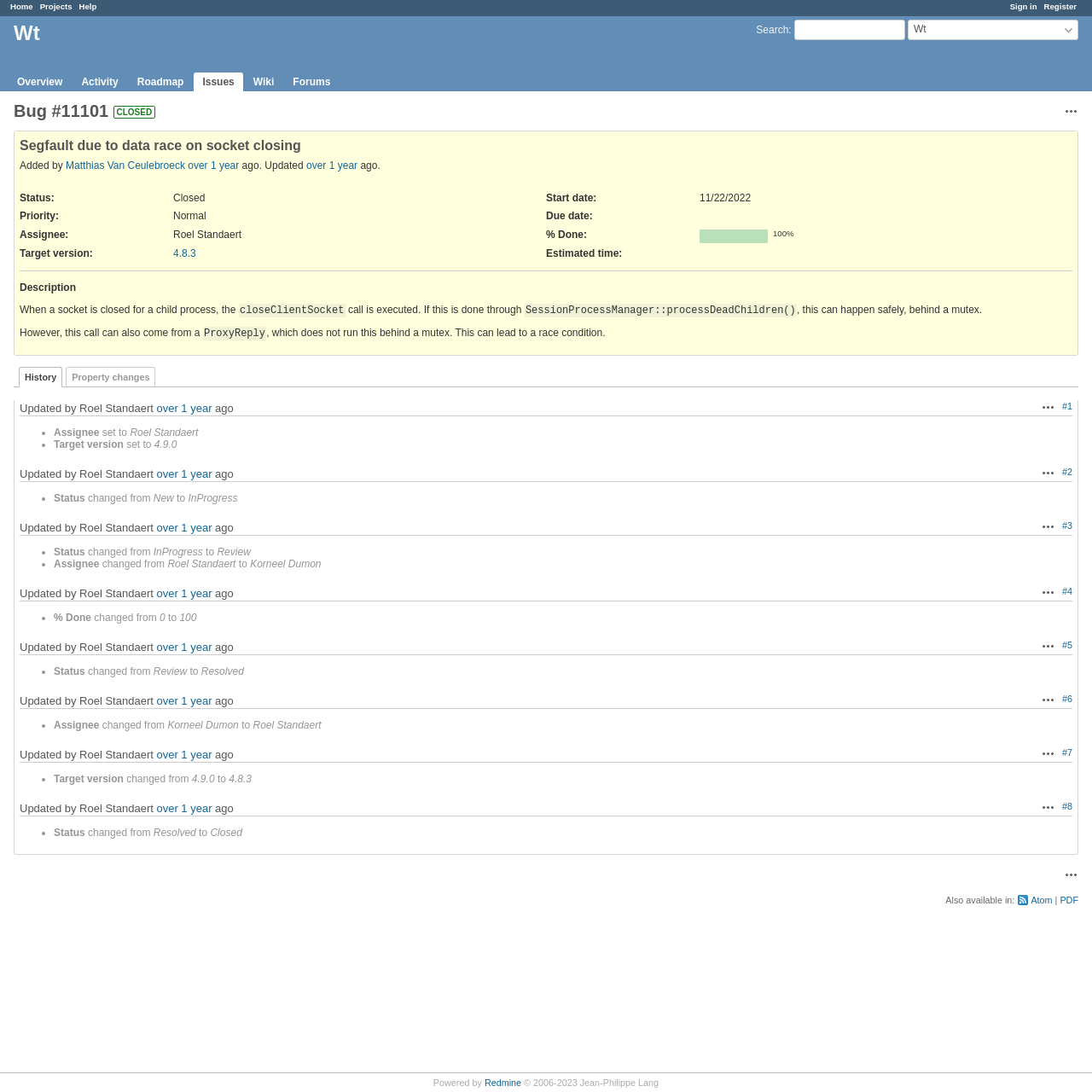Identify the bounding box coordinates of the clickable region to carry out the given instruction: "View issue description".

[0.018, 0.258, 0.07, 0.269]